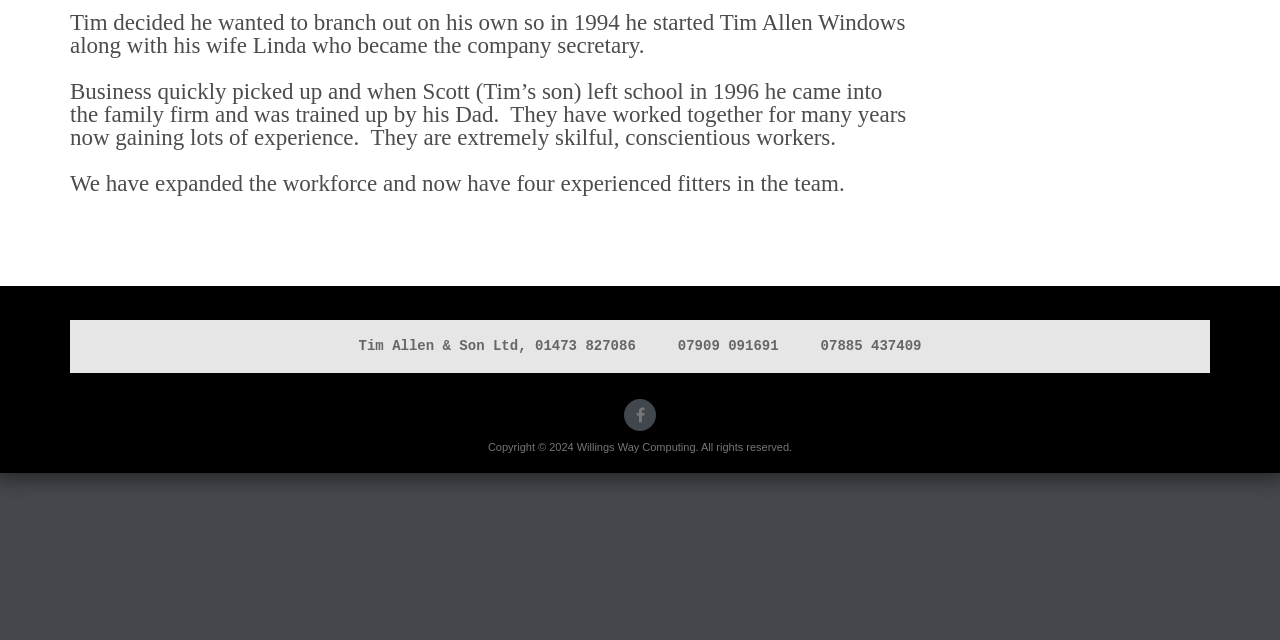From the given element description: "title="Facebook"", find the bounding box for the UI element. Provide the coordinates as four float numbers between 0 and 1, in the order [left, top, right, bottom].

[0.488, 0.623, 0.512, 0.673]